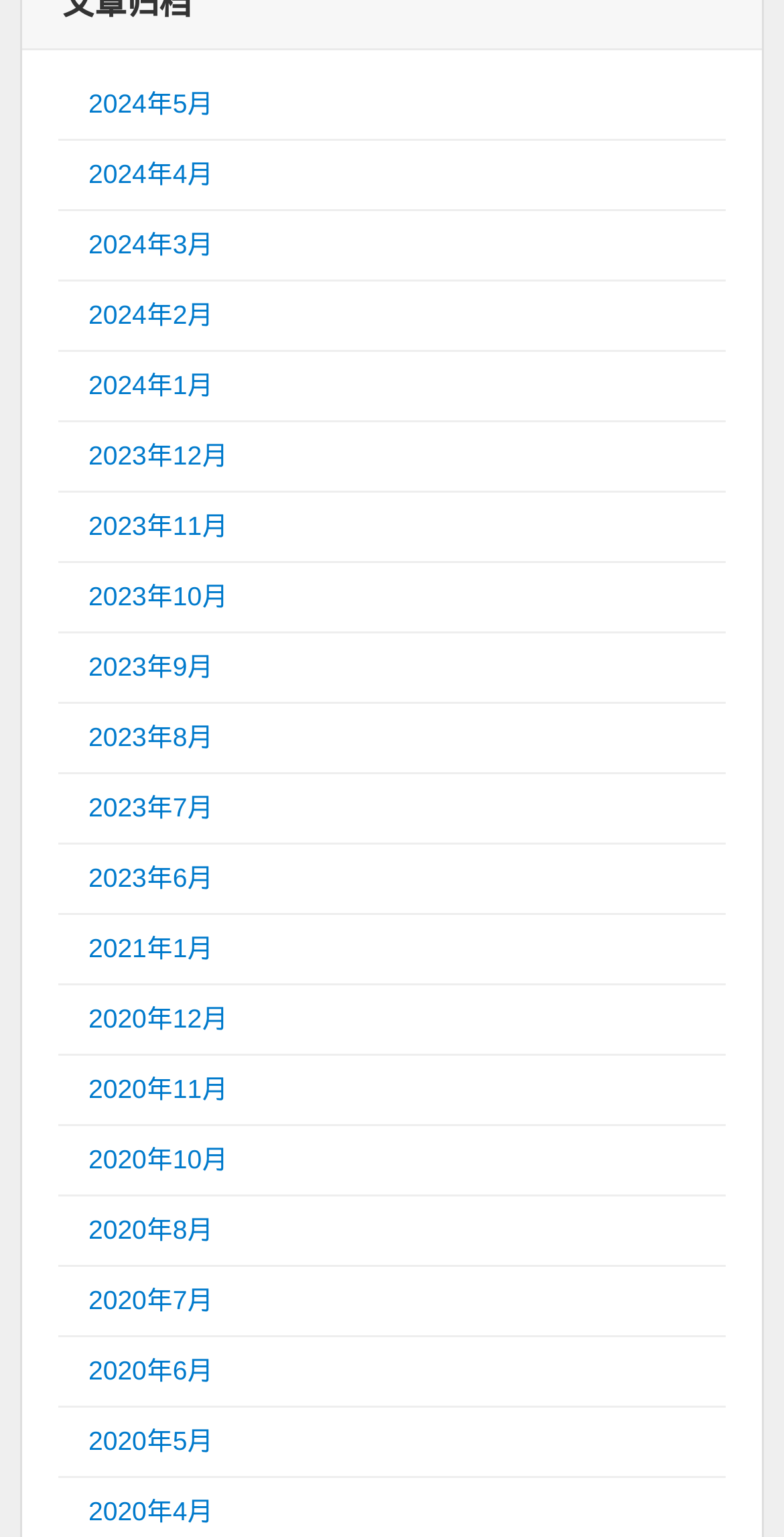Please locate the UI element described by "2024年2月" and provide its bounding box coordinates.

[0.113, 0.195, 0.272, 0.215]